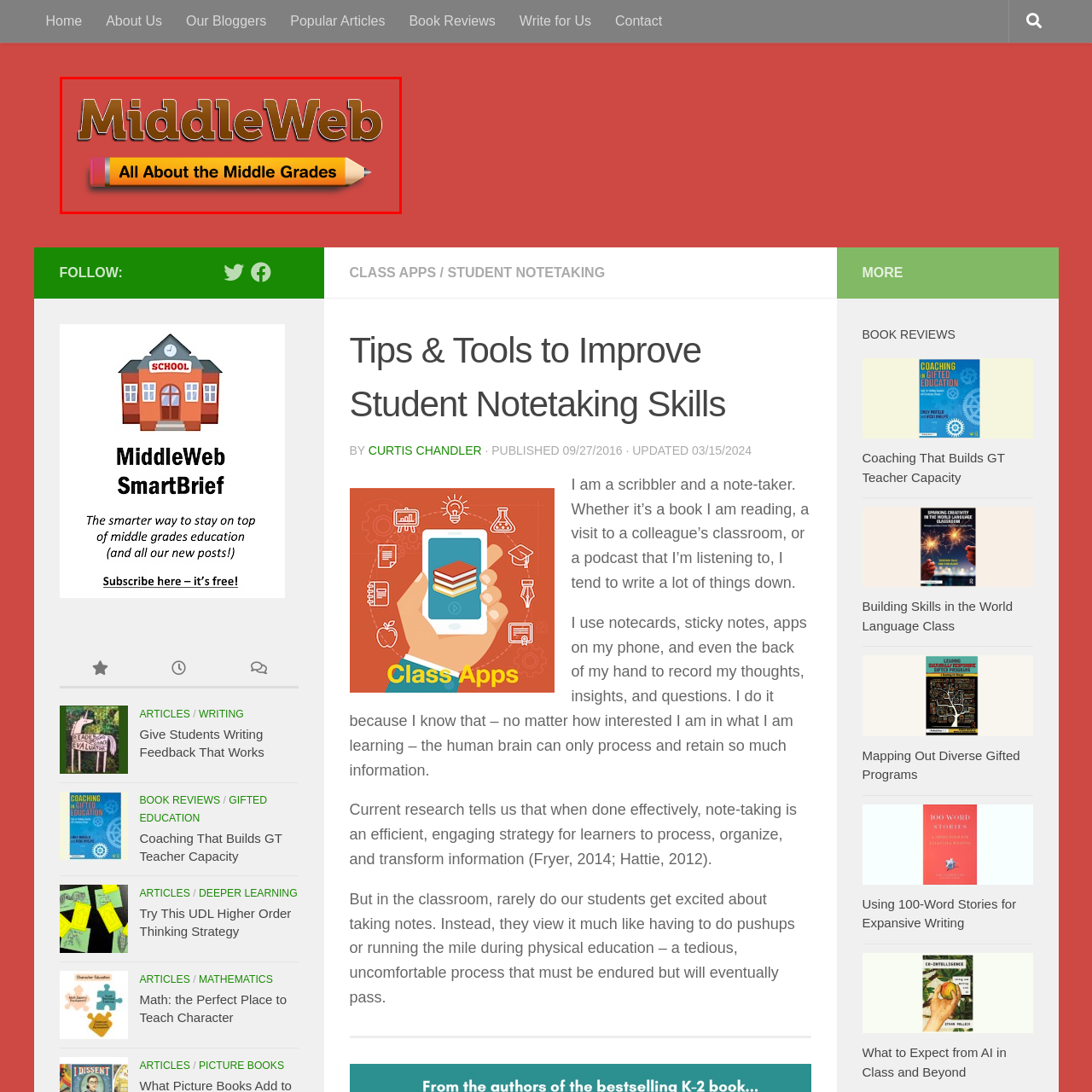Direct your attention to the red-bounded image and answer the question with a single word or phrase:
What is the target audience of the platform?

Middle school students